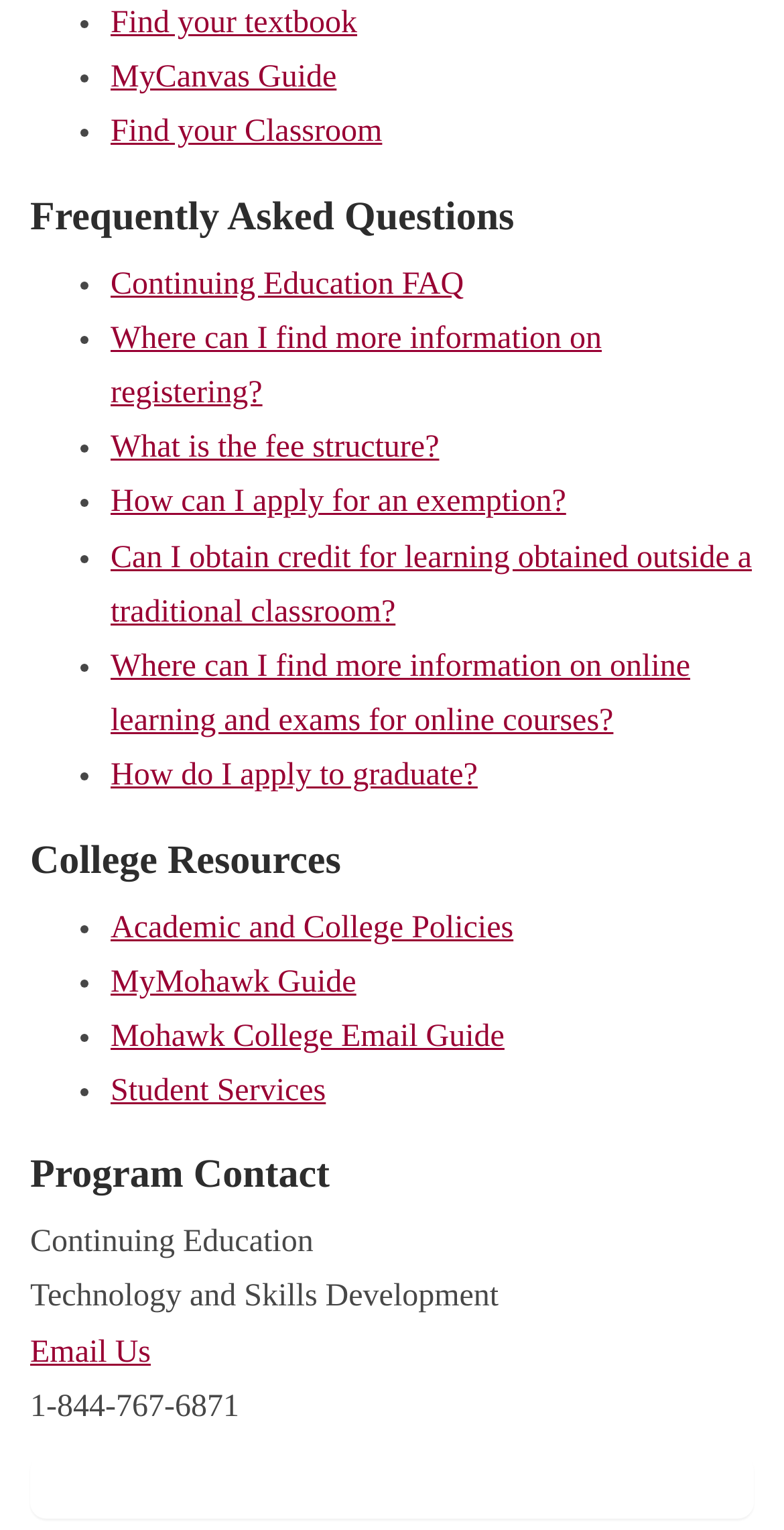Please predict the bounding box coordinates of the element's region where a click is necessary to complete the following instruction: "Email Us". The coordinates should be represented by four float numbers between 0 and 1, i.e., [left, top, right, bottom].

[0.038, 0.872, 0.192, 0.895]